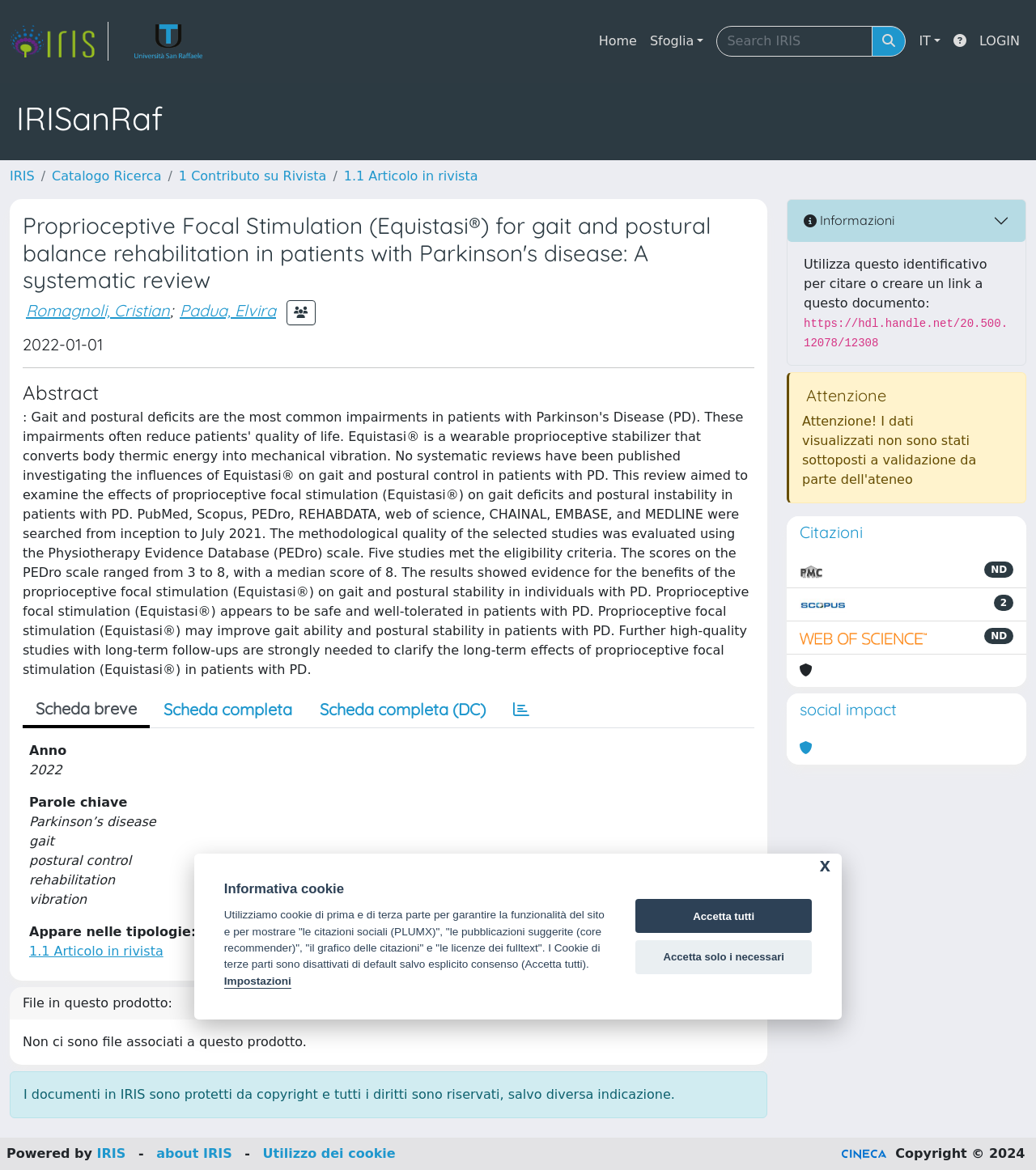Give a full account of the webpage's elements and their arrangement.

This webpage is about a research article titled "Proprioceptive Focal Stimulation (Equistasi®) for gait and postural balance rehabilitation in patients with Parkinson's disease: A systematic review". 

At the top of the page, there is a navigation menu with links to the homepage, university homepage, and a search bar. Below the navigation menu, there is a heading with the title of the article. 

On the left side of the page, there is a breadcrumb navigation menu showing the path to the current page. Below the breadcrumb menu, there are several sections, including abstract, authors, publication date, and keywords. 

The main content of the page is divided into several sections, including a brief summary, a detailed description, and information about the authors. There are also tabs to switch between different views of the article, including a brief summary, a detailed description, and a DC (Dublin Core) view. 

On the right side of the page, there is a section with information about the article, including the publication date, keywords, and a link to cite the article. Below this section, there are links to citation metrics, including PMC, Scopus, and ISI. 

At the bottom of the page, there is a section with links to social media platforms and a section with copyright information. There is also a link to a cookie policy page and a logo of CINECA, the organization that hosts the IRIS platform.